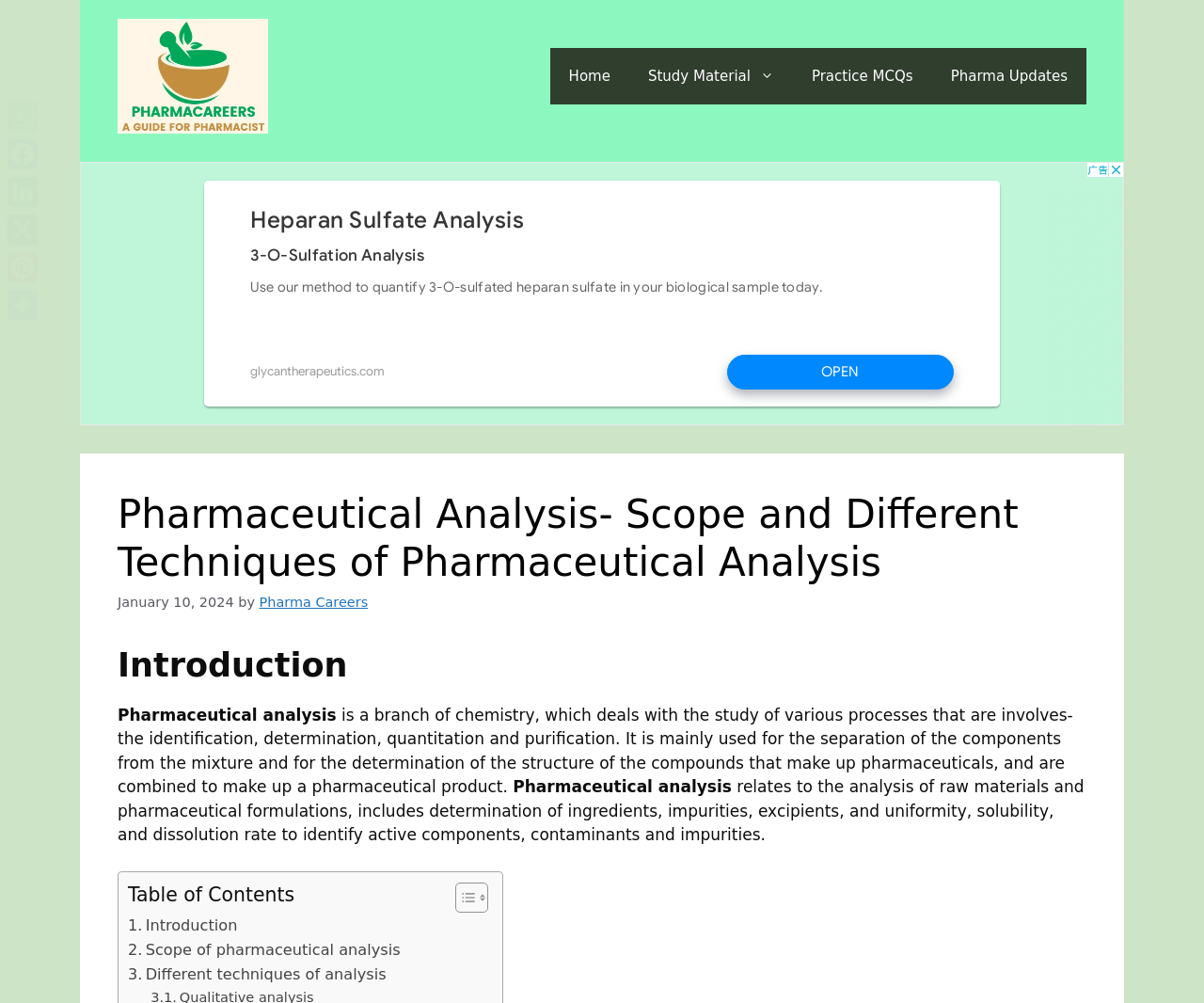Refer to the image and provide a thorough answer to this question:
What is the link to the 'Study Material' section?

The link to the 'Study Material' section can be found in the primary navigation section, which is located below the banner and has links to 'Home', 'Study Material', 'Practice MCQs', and 'Pharma Updates'.